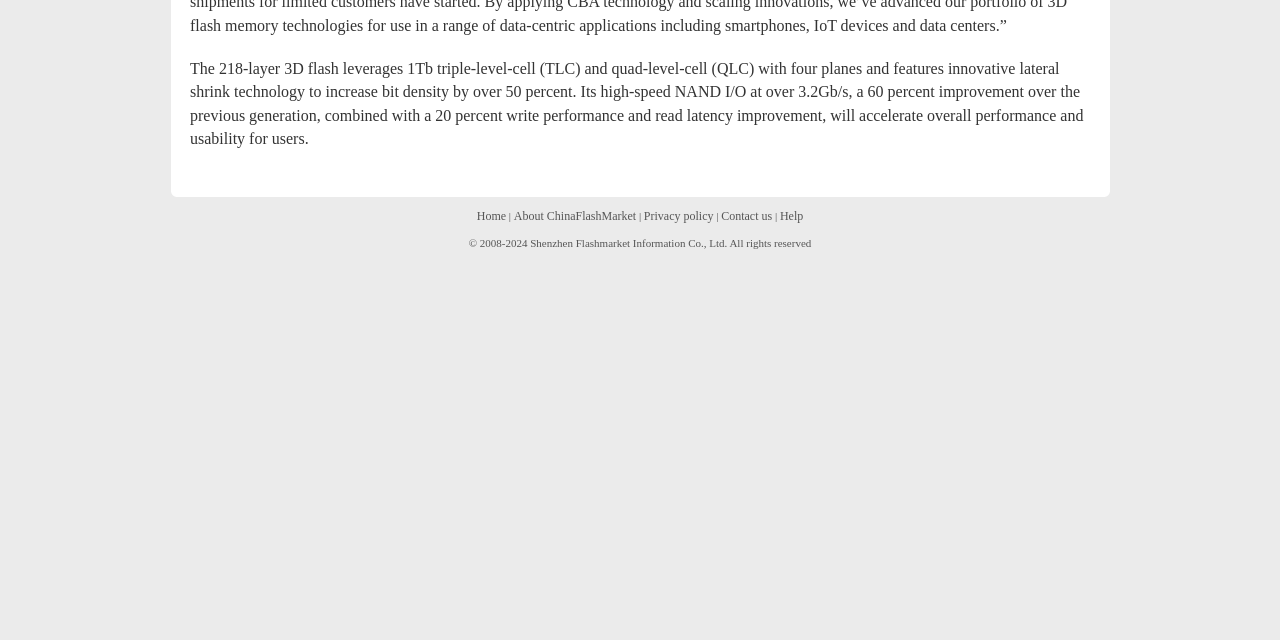Locate the bounding box of the user interface element based on this description: "Breaking News".

None